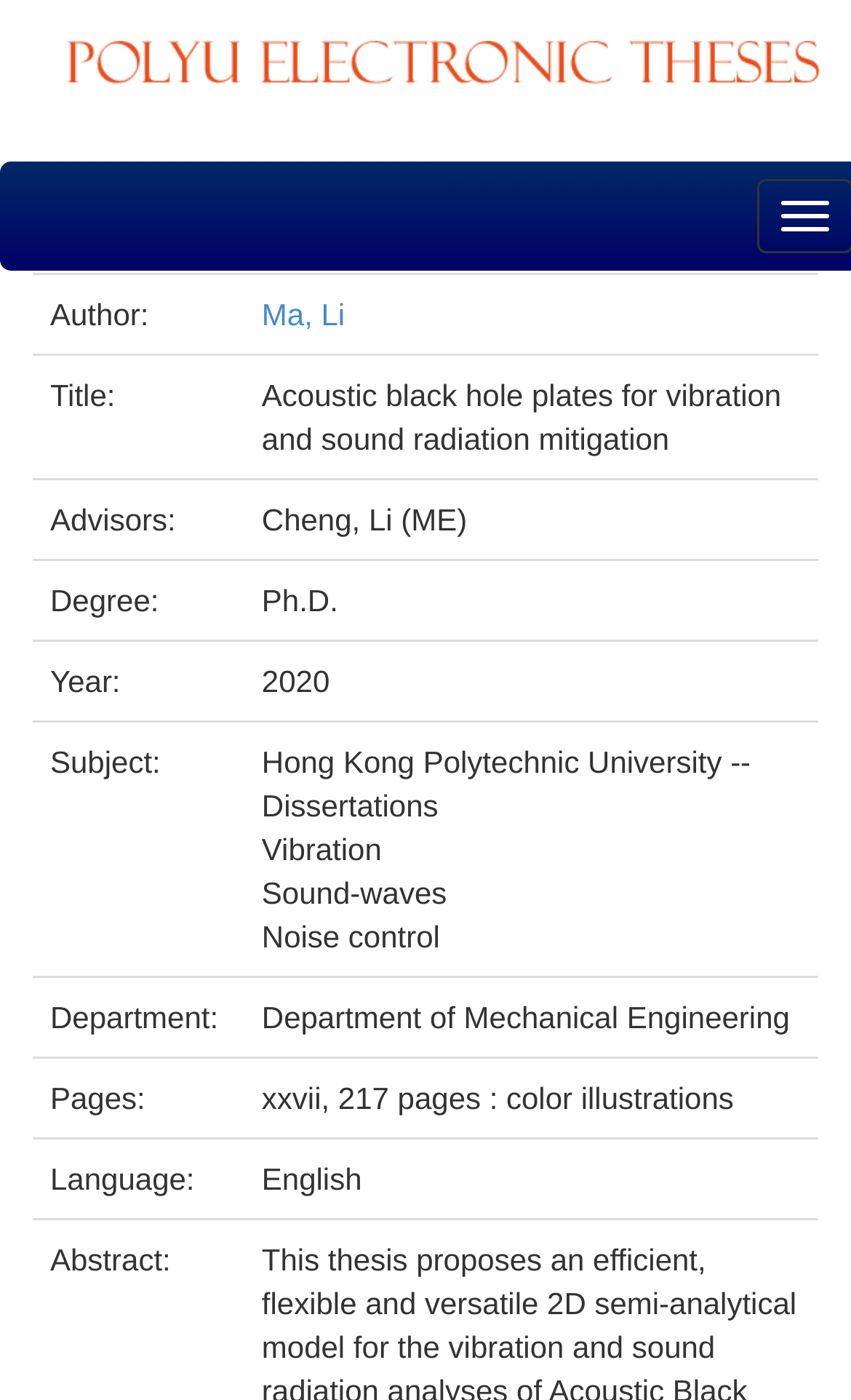Using the description: "How it Works", determine the UI element's bounding box coordinates. Ensure the coordinates are in the format of four float numbers between 0 and 1, i.e., [left, top, right, bottom].

None